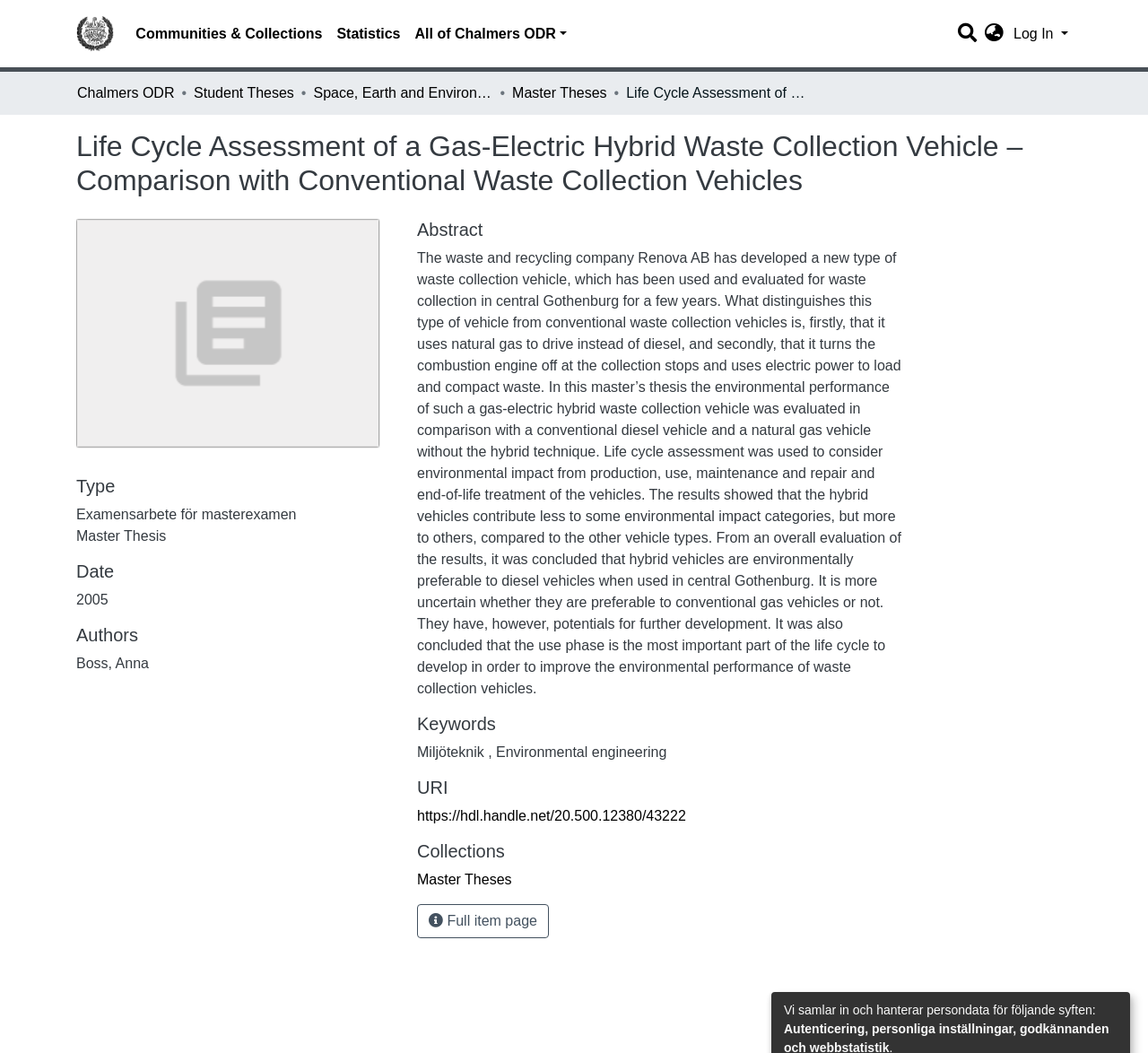Write a detailed summary of the webpage.

This webpage appears to be a repository page for a master's thesis titled "Life Cycle Assessment of a Gas-Electric Hybrid Waste Collection Vehicle – Comparison with Conventional Waste Collection Vehicles". 

At the top of the page, there is a main navigation bar with several links, including a repository logo, "Communities & Collections", "Statistics", and "All of Chalmers ODR". On the right side of the navigation bar, there is a search box and a language switch button. 

Below the navigation bar, there is a breadcrumb navigation section with links to "Chalmers ODR", "Student Theses", "Space, Earth and Environment (SEE)", and "Master Theses". 

The main content of the page is divided into several sections. The first section displays the title of the thesis, followed by sections for "Type", "Date", "Authors", and "Abstract". The abstract summarizes the content of the thesis, which is about evaluating the environmental performance of a gas-electric hybrid waste collection vehicle compared to conventional diesel and natural gas vehicles.

Below the abstract, there are sections for "Keywords", "URI", and "Collections". The keywords section lists two keywords: "Miljöteknik" and "Environmental engineering". The URI section provides a link to the thesis, and the collections section lists "Master Theses" as the collection this thesis belongs to.

At the bottom of the page, there is a button to view the full item page, and a static text section in Swedish, which appears to be a privacy notice.